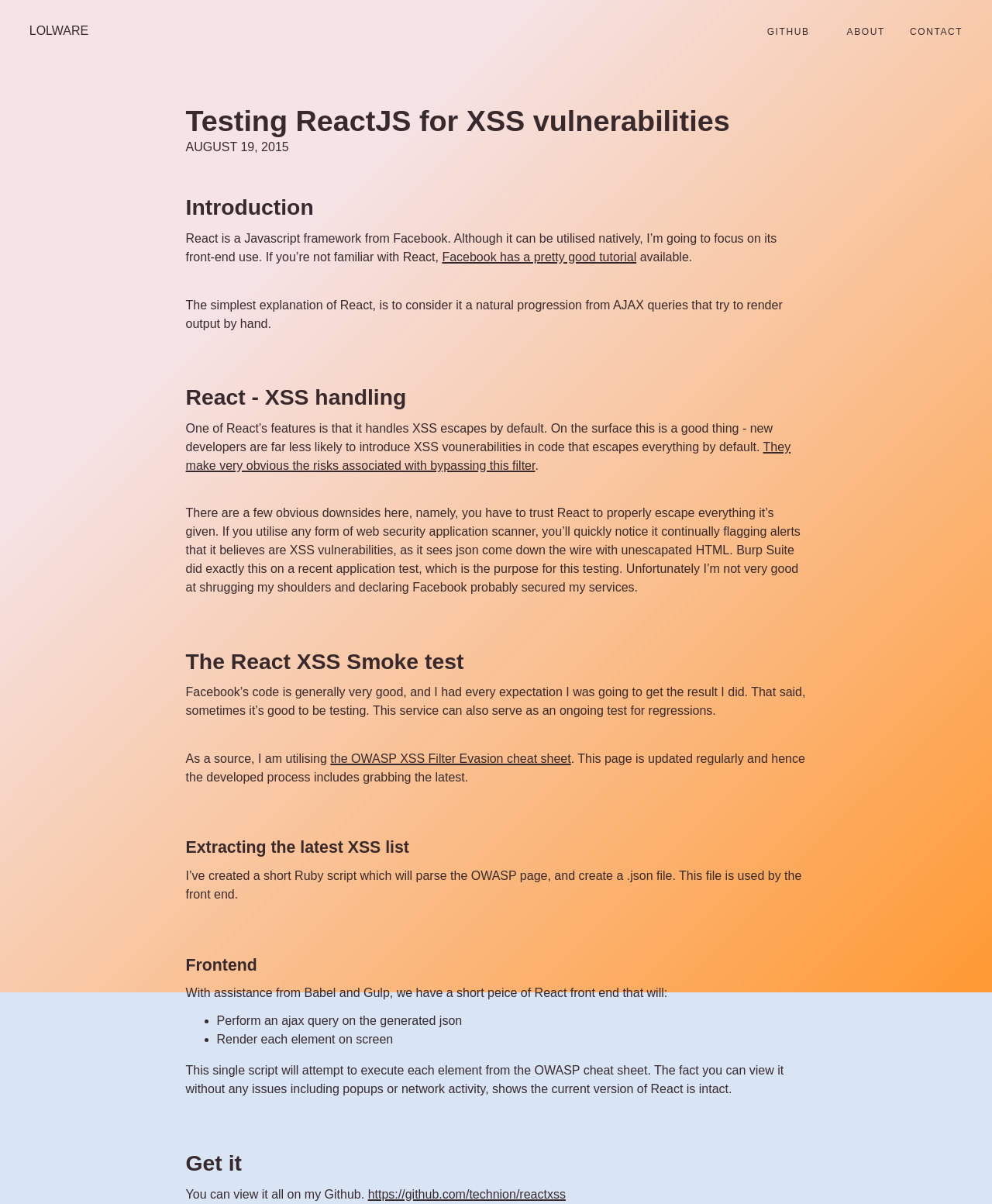Identify the bounding box coordinates of the clickable region necessary to fulfill the following instruction: "Check the React XSS Smoke test". The bounding box coordinates should be four float numbers between 0 and 1, i.e., [left, top, right, bottom].

[0.148, 0.539, 0.852, 0.56]